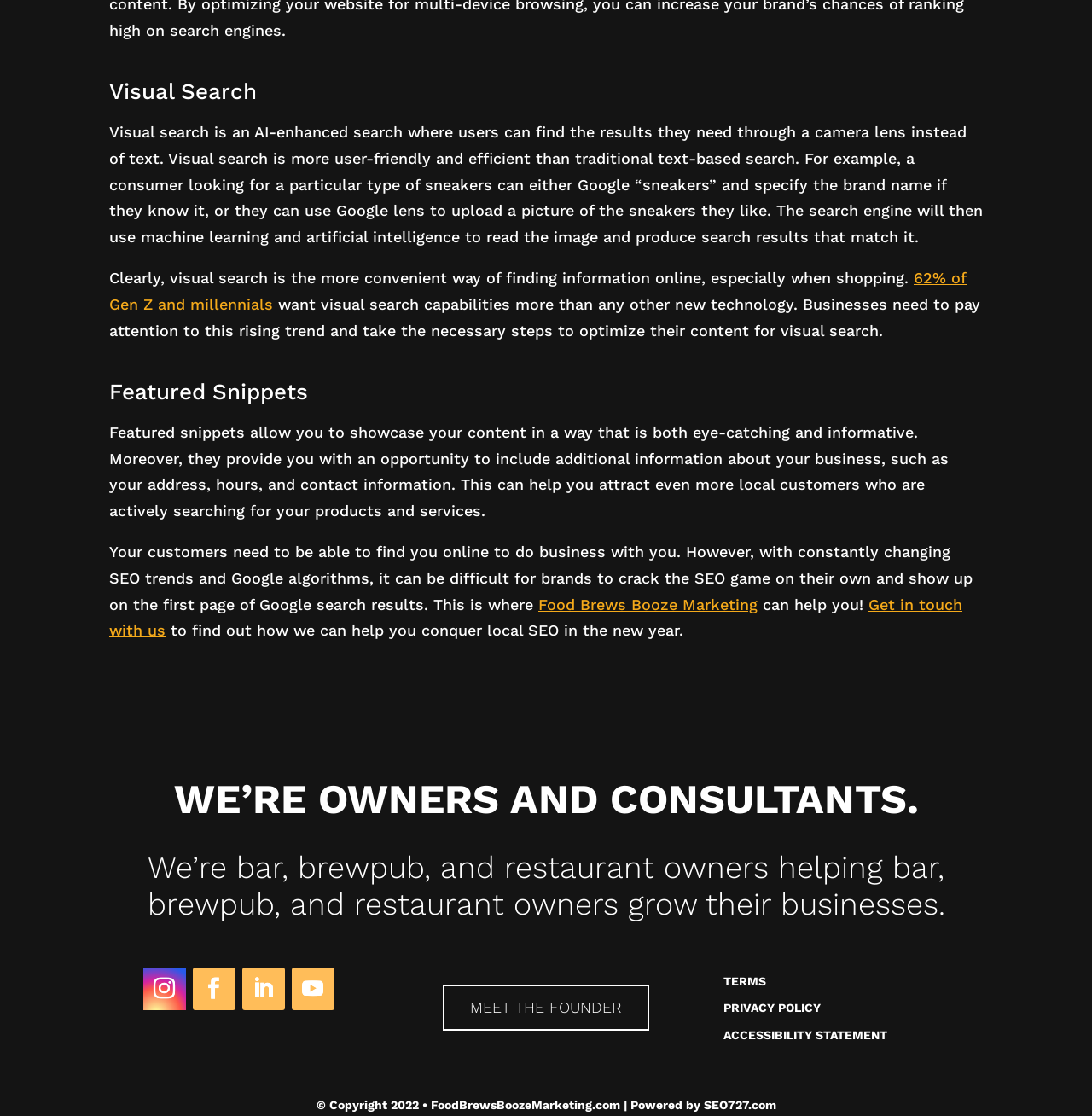Using the details in the image, give a detailed response to the question below:
Who can help with local SEO?

According to the webpage, Food Brews Booze Marketing can help businesses conquer local SEO in the new year. They provide services to help businesses grow their online presence.